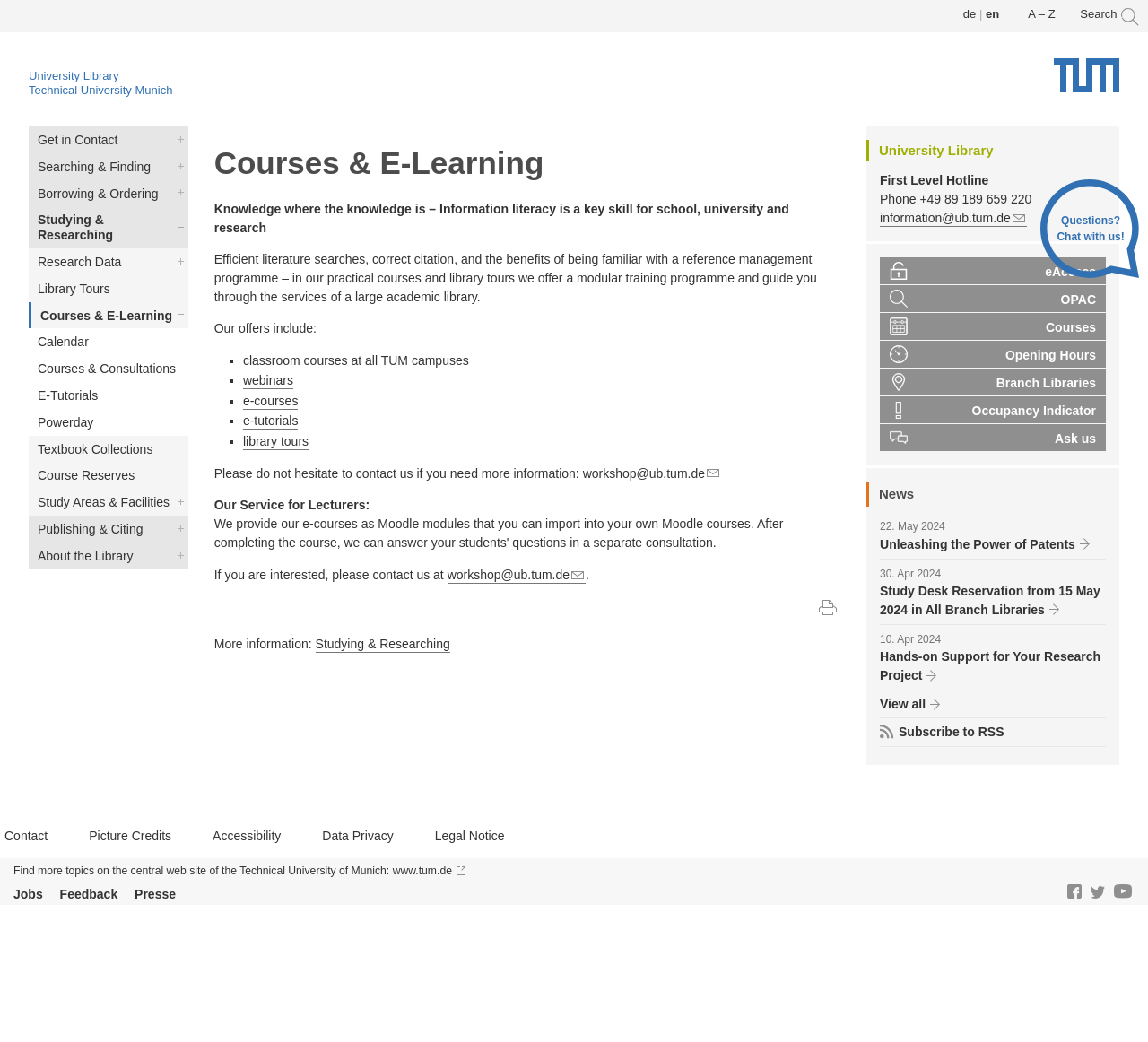Show the bounding box coordinates for the HTML element described as: "Questions? Chat with us!".

[0.906, 0.256, 0.992, 0.302]